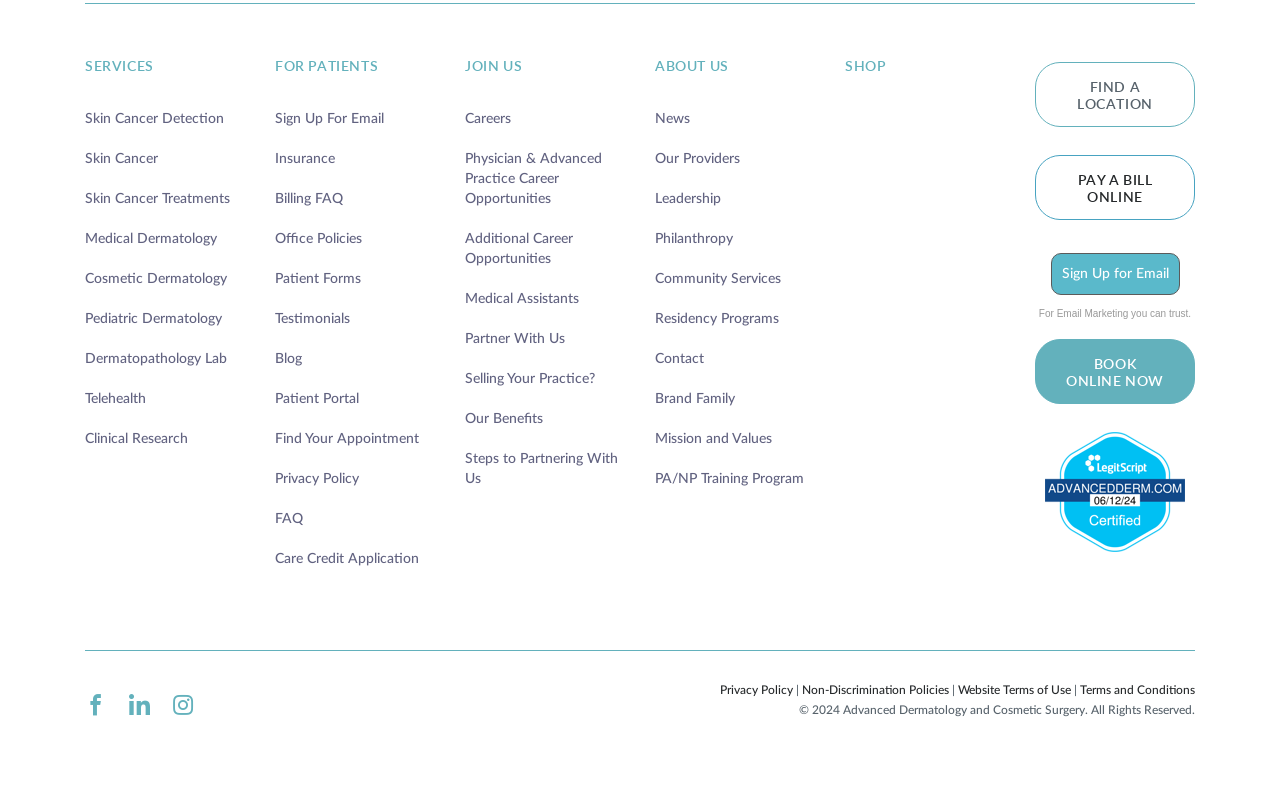Identify the bounding box of the UI element described as follows: "Steps to Partnering With Us". Provide the coordinates as four float numbers in the range of 0 to 1 [left, top, right, bottom].

[0.363, 0.599, 0.483, 0.641]